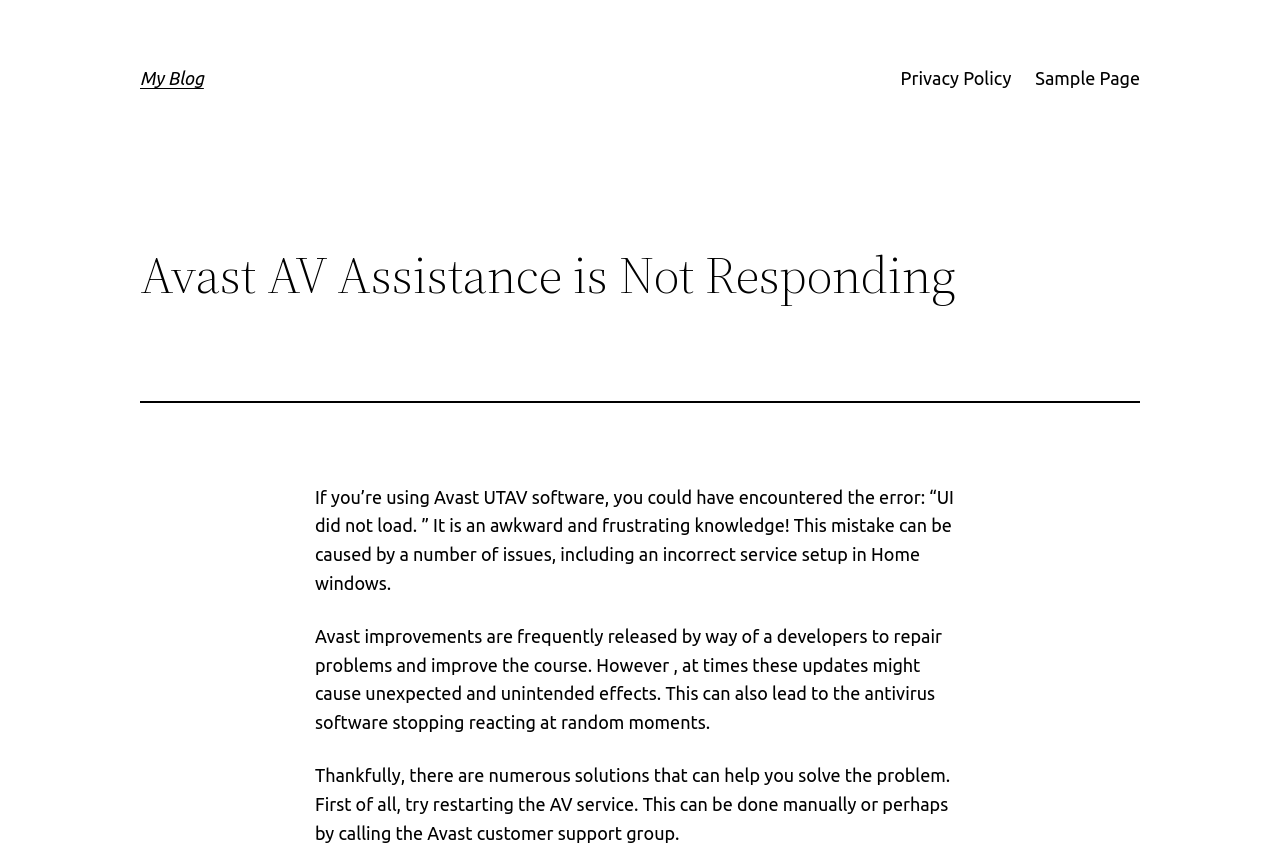Determine the bounding box coordinates for the HTML element described here: "Privacy Policy".

[0.704, 0.074, 0.79, 0.108]